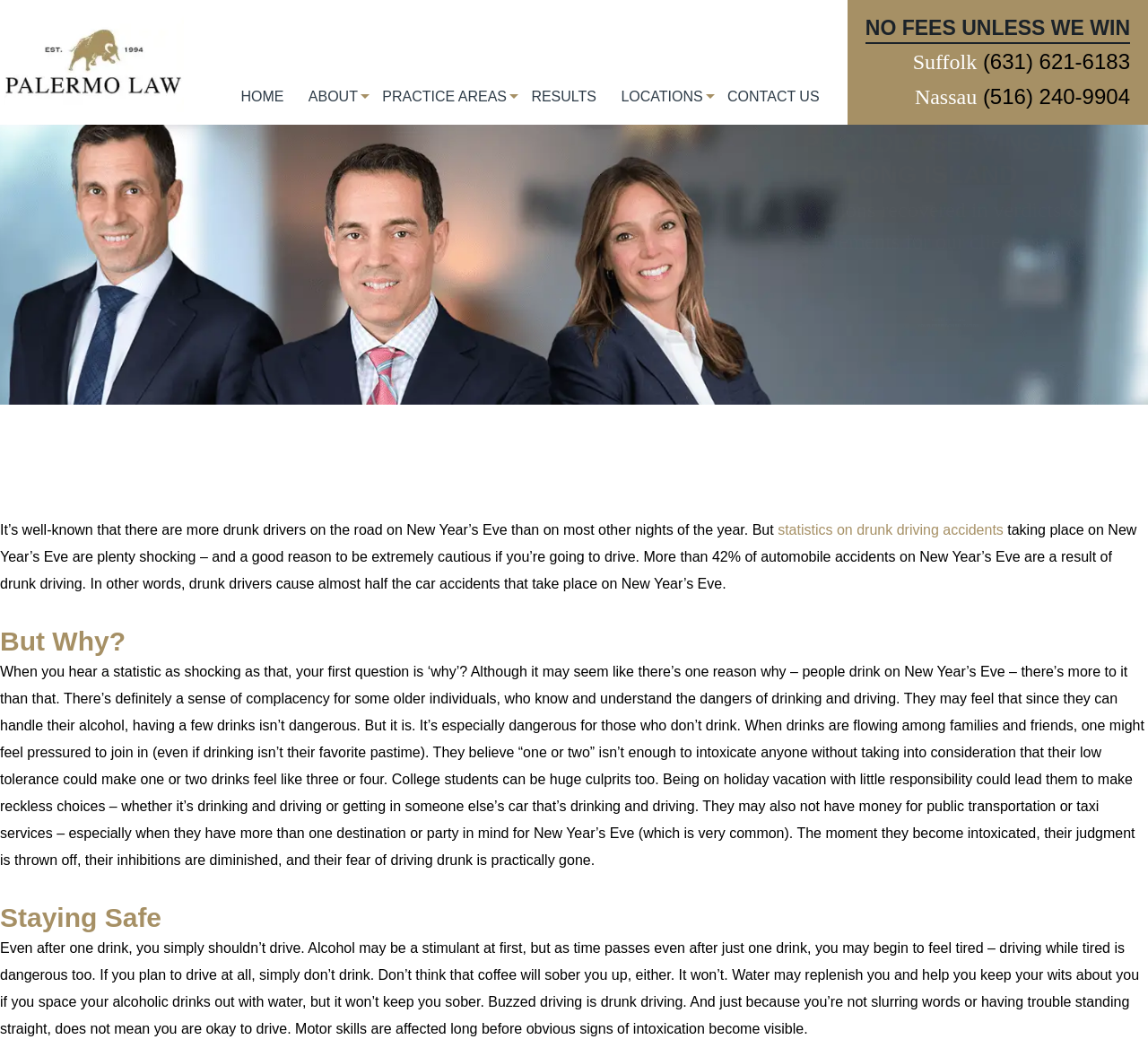What is the warning about coffee and driving?
Please give a detailed and thorough answer to the question, covering all relevant points.

I found this information by reading the StaticText element that discusses the dangers of driving after drinking and mentions that coffee won't sober you up.